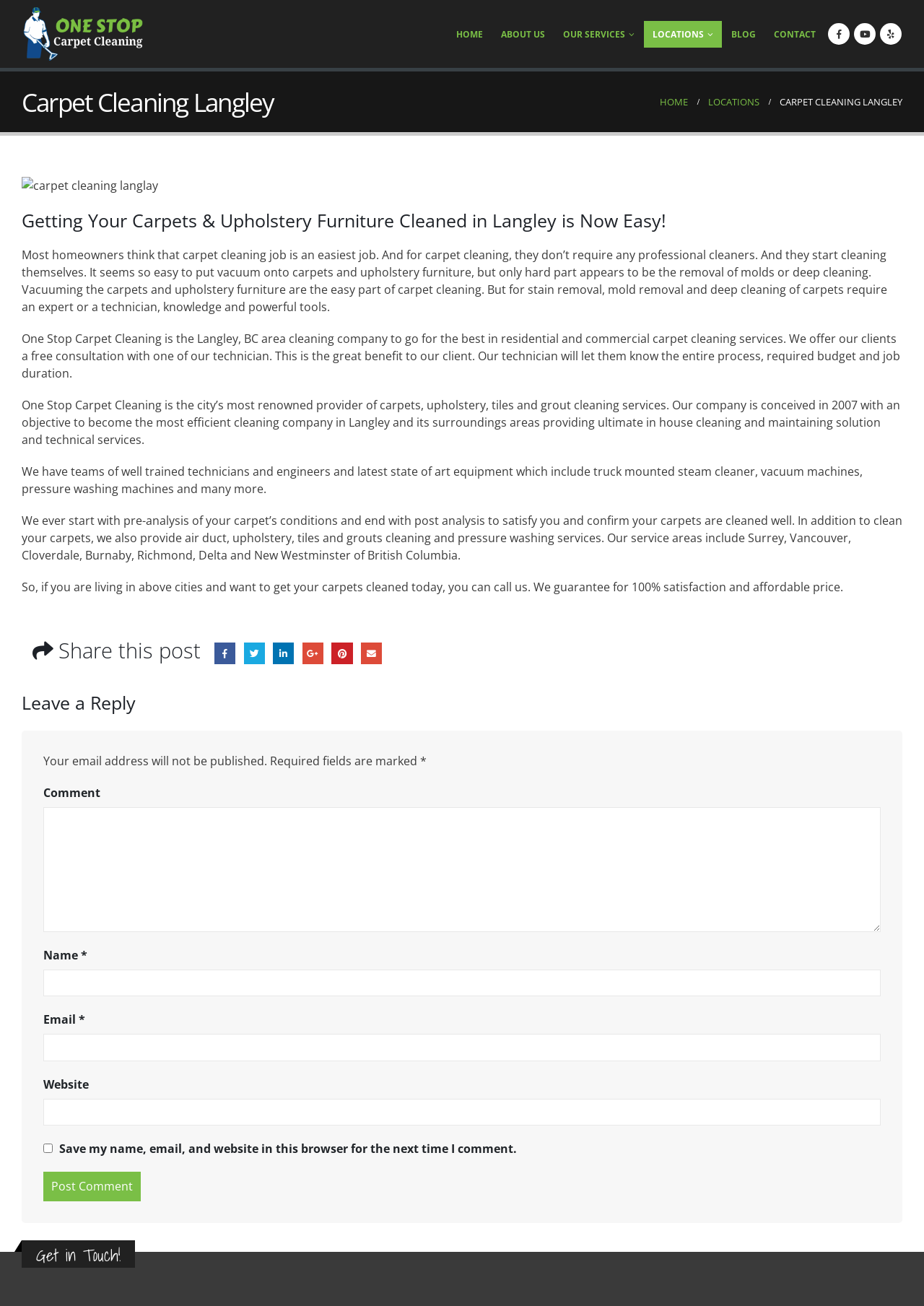Articulate a detailed summary of the webpage's content and design.

This webpage is about One Stop Carpet Cleaning, a company based in Langley, BC, that provides various cleaning services including carpet cleaning, pressure washing, upholstery cleaning, and tiles and grout cleaning. 

At the top of the page, there is a navigation menu with links to different sections of the website, including HOME, ABOUT US, OUR SERVICES, LOCATIONS, BLOG, and CONTACT. There are also social media links to Facebook, Twitter, LinkedIn, Google+, Pinterest, and Email.

Below the navigation menu, there is a heading that reads "Carpet Cleaning Langley" and an image related to carpet cleaning. The main content of the page is divided into several sections. The first section discusses the importance of professional carpet cleaning, highlighting the difficulties of removing molds and deep cleaning carpets. 

The next section introduces One Stop Carpet Cleaning as a renowned provider of carpet cleaning services in Langley and its surrounding areas. The company offers free consultations with technicians, who will explain the entire process, required budget, and job duration. 

The following sections describe the company's services, including carpets, upholstery, tiles, and grout cleaning, as well as air duct and pressure washing services. The company's service areas include Surrey, Vancouver, Cloverdale, Burnaby, Richmond, Delta, and New Westminster of British Columbia.

There is a call-to-action section, encouraging visitors to call the company to get their carpets cleaned today, with a guarantee of 100% satisfaction and affordable prices.

Below this section, there are social media sharing links and a comment section where visitors can leave a reply. The comment section includes fields for name, email, website, and comment, as well as a checkbox to save the visitor's information for future comments. Finally, there is a "Post Comment" button and a "Get in Touch!" link at the bottom of the page.